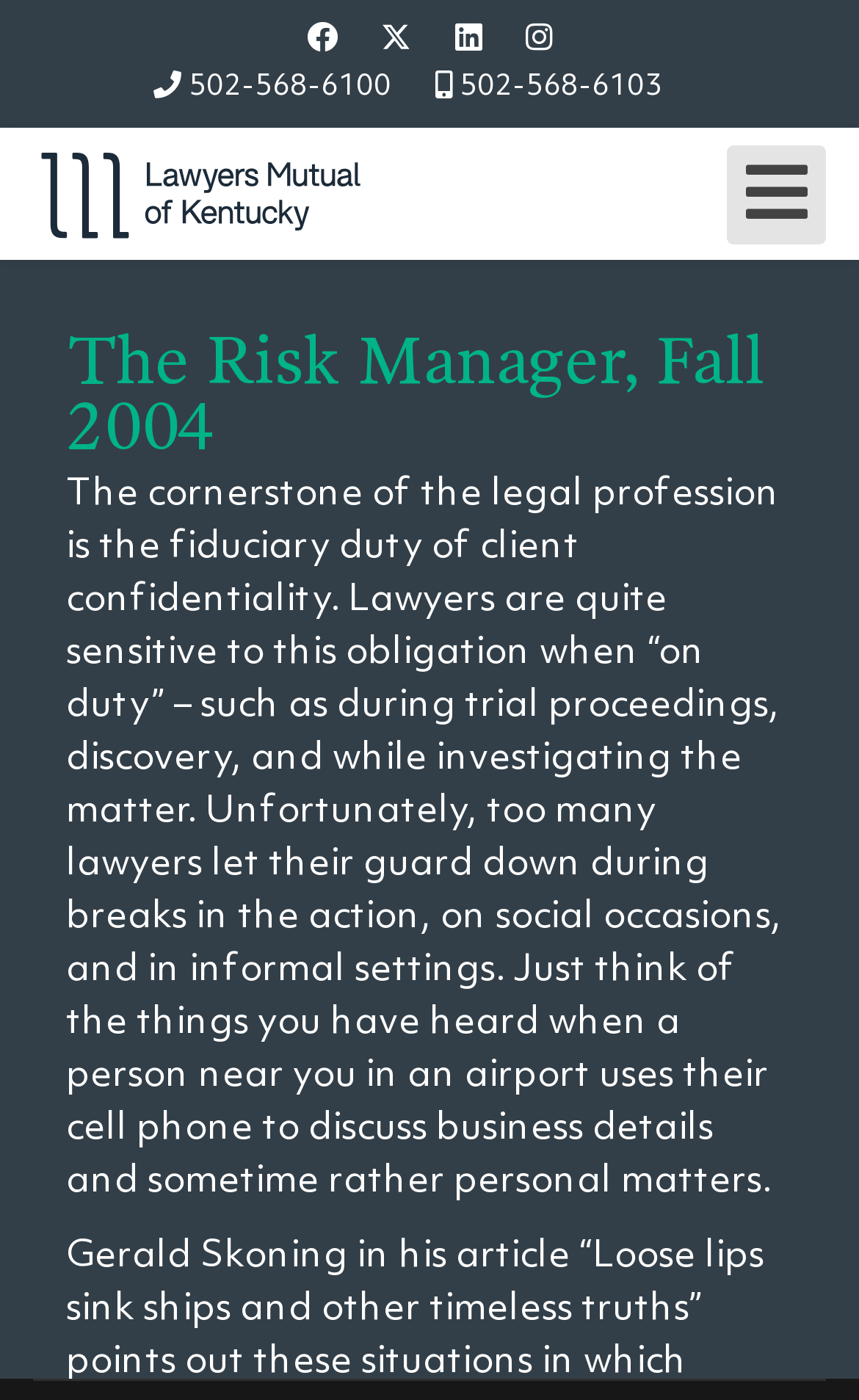Pinpoint the bounding box coordinates of the element to be clicked to execute the instruction: "Open Lawyers Mutual of Kentucky homepage".

[0.038, 0.103, 0.427, 0.174]